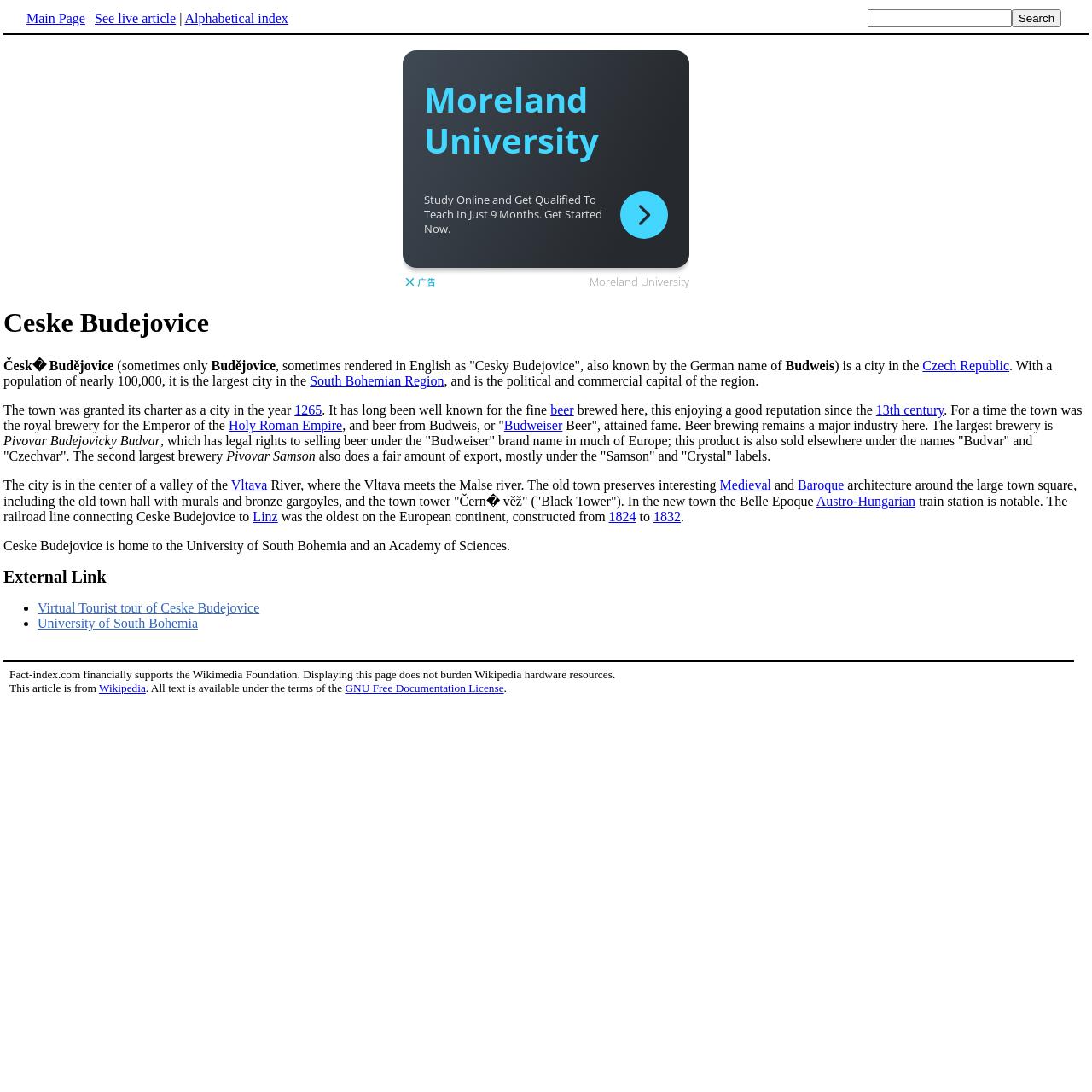Use a single word or phrase to answer the question: What is the population of Ceske Budejovice?

nearly 100,000